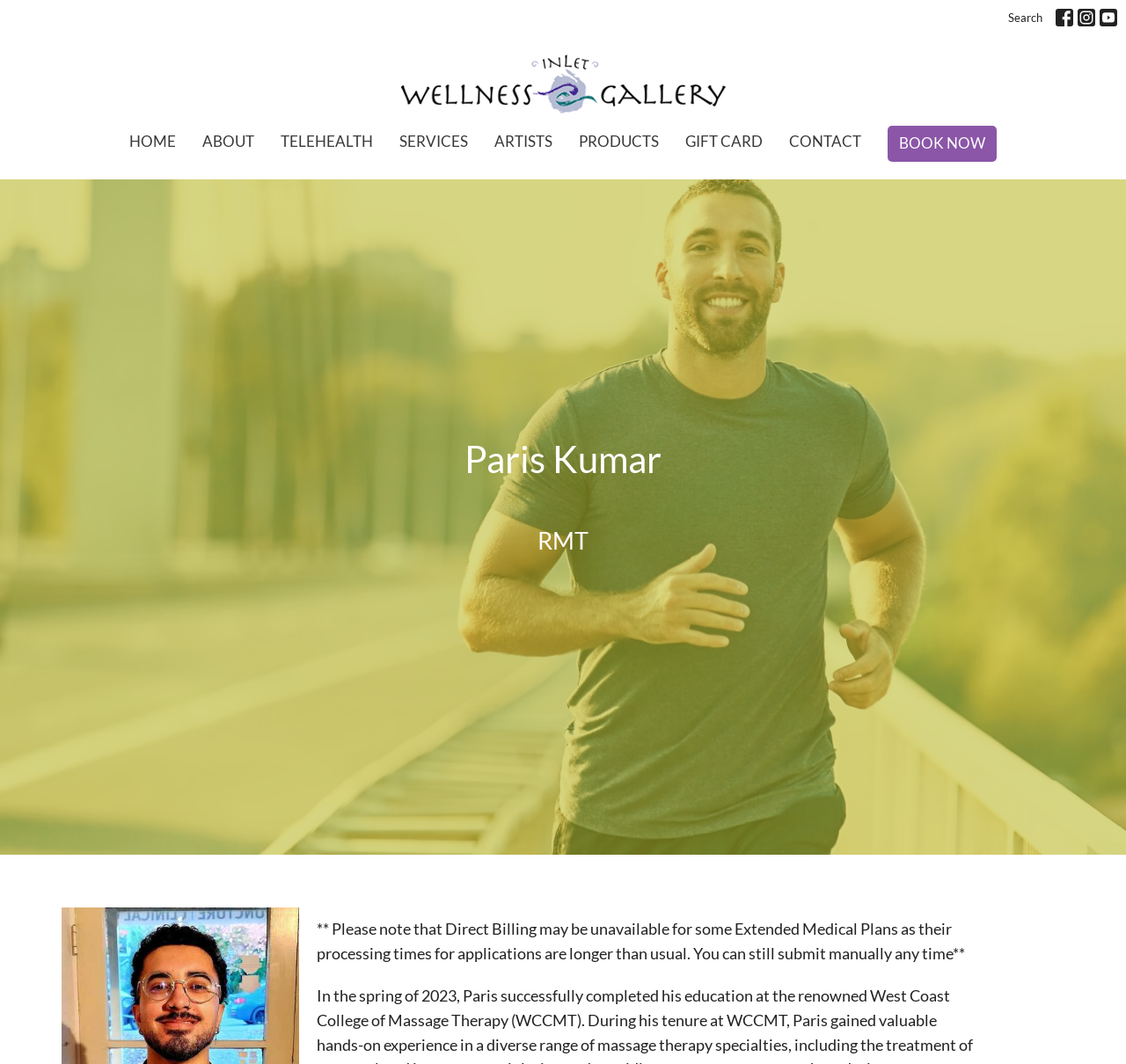What services are offered by the wellness gallery?
Provide a comprehensive and detailed answer to the question.

The services offered by the wellness gallery can be inferred from the meta description, which mentions acupuncture, naturopathic medicine, counselling, and massage therapy. Although these services are not explicitly listed on the webpage, the meta description provides this information.